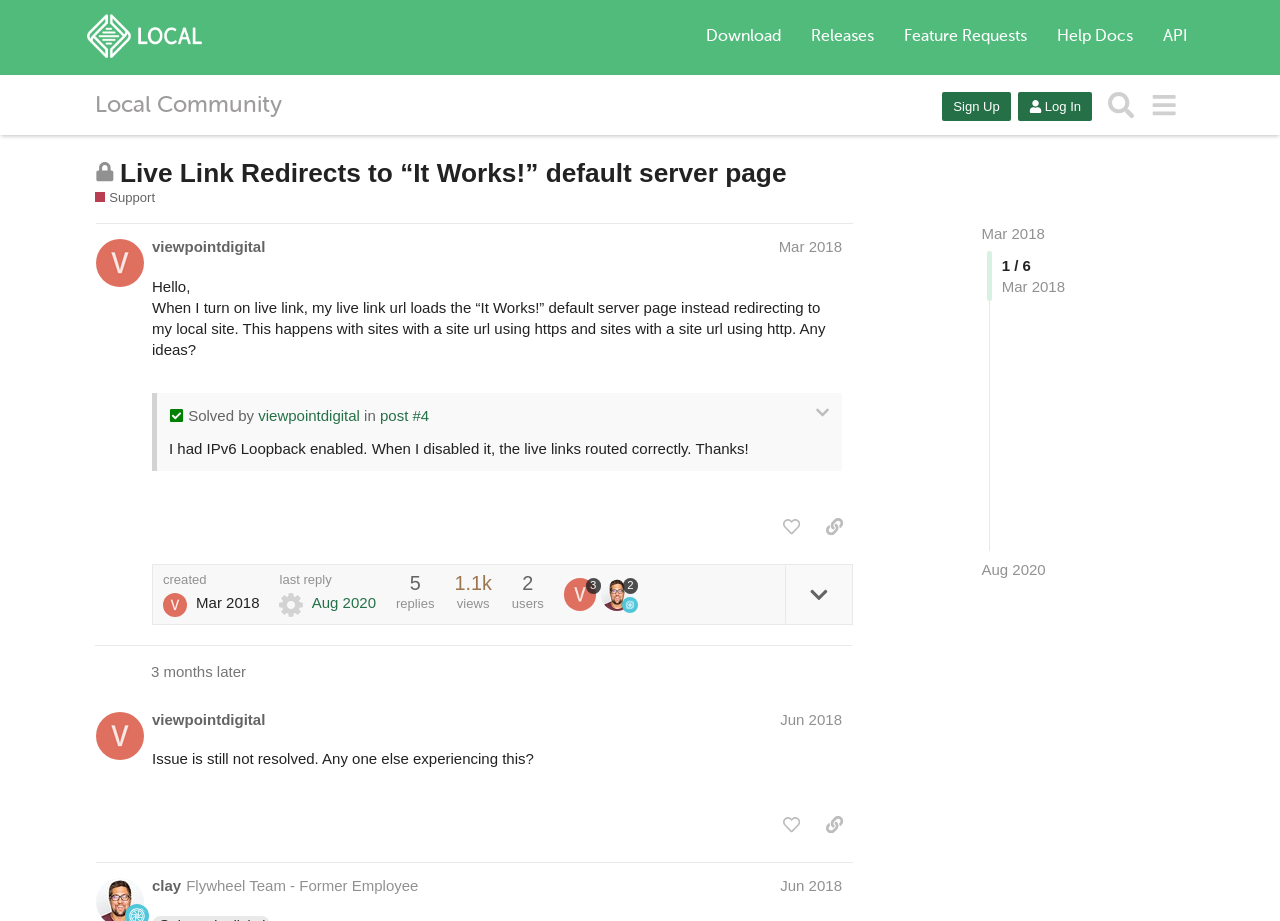Find the bounding box coordinates of the element to click in order to complete the given instruction: "Search for something."

[0.859, 0.091, 0.892, 0.138]